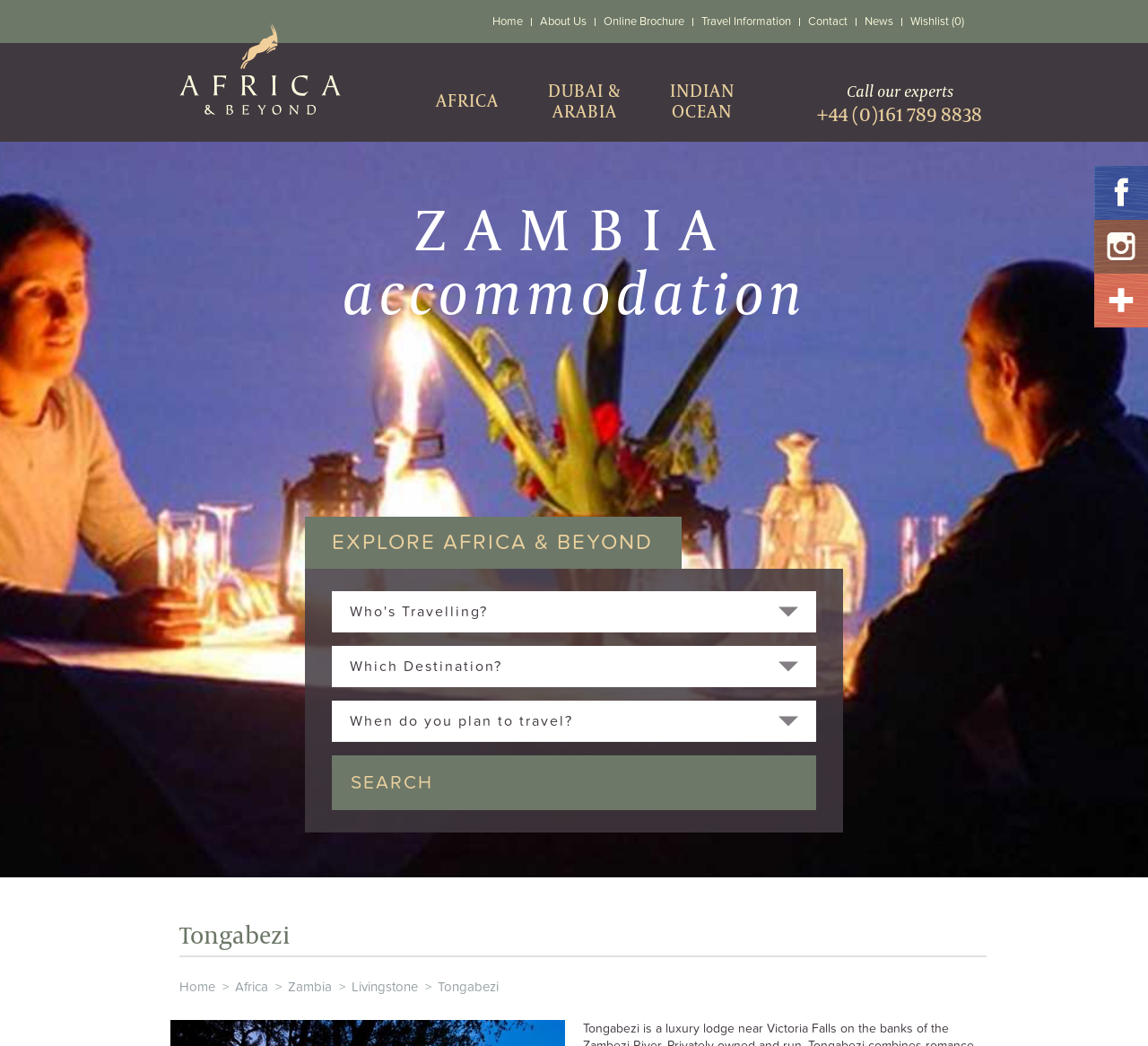Craft a detailed narrative of the webpage's structure and content.

The webpage is about Tongabezi, a travel company that offers accommodations and travel services in Africa and beyond. At the top of the page, there is a navigation menu with six links: Home, About Us, Online Brochure, Travel Information, Contact, and News. Next to the navigation menu, there is a logo image with the text "Africa and Beyond".

Below the navigation menu, there are three links: AFRICA, DUBAI & ARABIA, and INDIAN OCEAN, which are likely destinations offered by the company. On the right side of these links, there is a call-to-action link with a phone number, encouraging users to call the company's experts.

The main content of the page is divided into two sections. On the left side, there is a heading "ZAMBIA accommodation" followed by a search form with two input fields: "Which Destination?" and "When do you plan to travel?". Below the input fields, there is a "SEARCH" button.

On the right side of the search form, there is a heading "EXPLORE AFRICA & BEYOND" followed by a breadcrumb navigation menu with links to Home, Africa, Zambia, Livingstone, and Tongabezi.

At the bottom of the page, there are social media links to Facebook, Instagram, and Google Plus, each with its corresponding icon image.